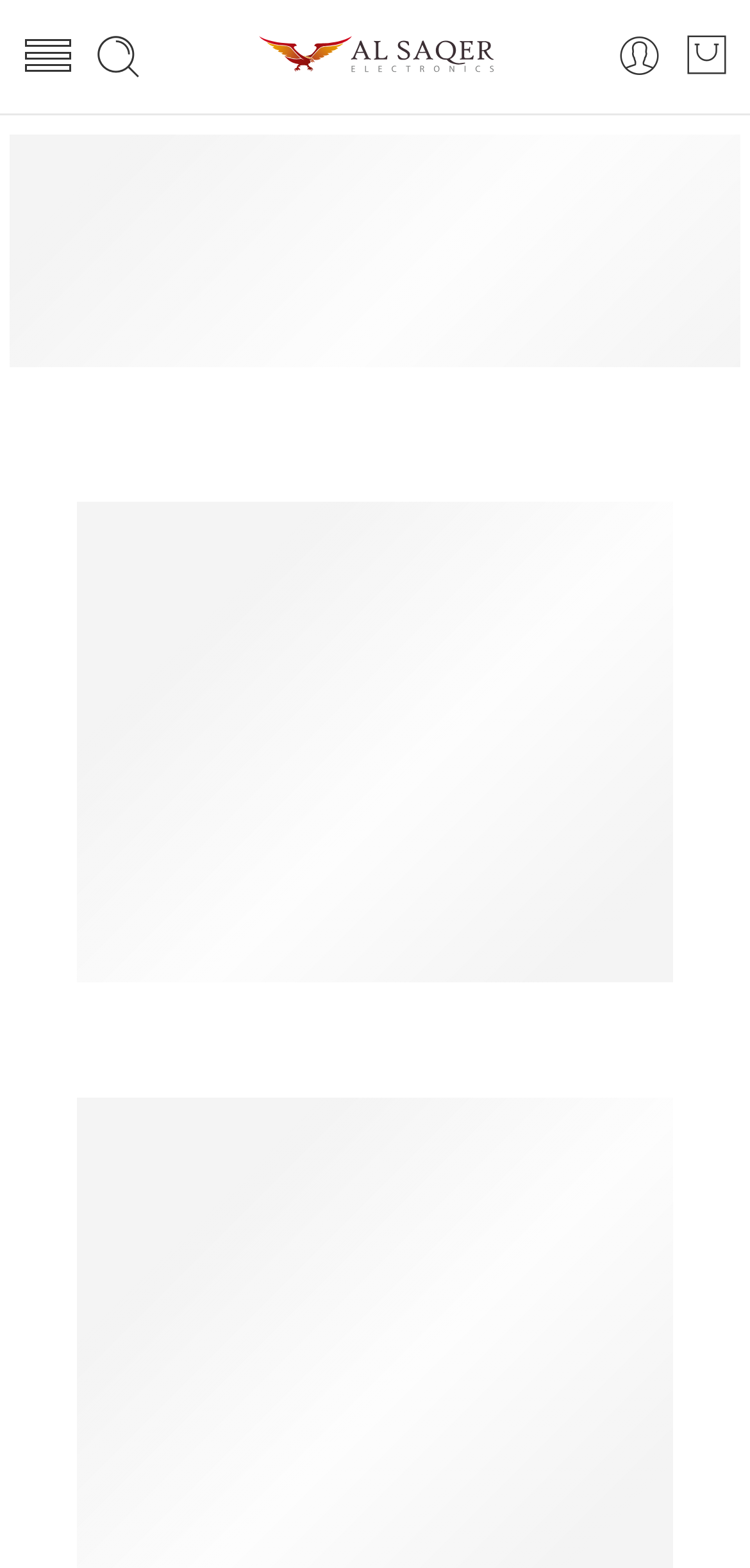How many types of Apple products are highlighted?
Please provide a single word or phrase in response based on the screenshot.

Two